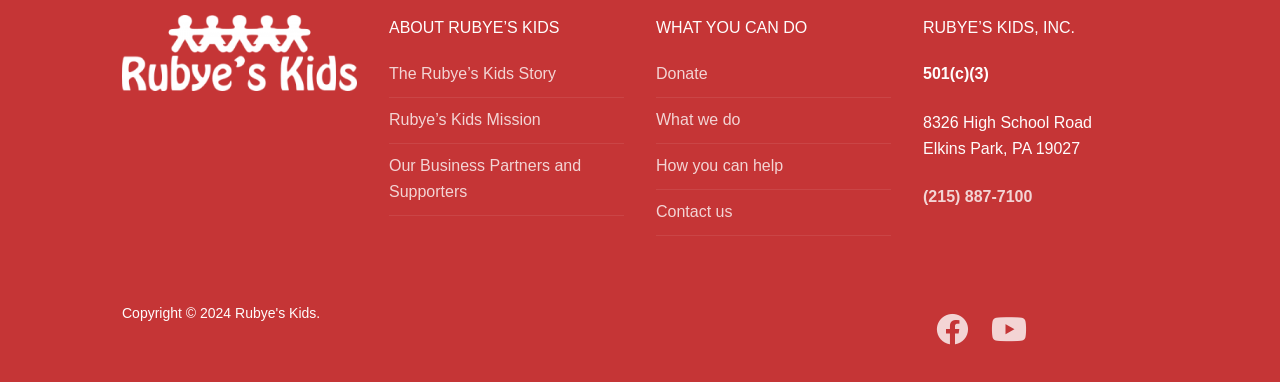Please locate the bounding box coordinates for the element that should be clicked to achieve the following instruction: "Donate to Rubye's Kids". Ensure the coordinates are given as four float numbers between 0 and 1, i.e., [left, top, right, bottom].

[0.512, 0.16, 0.696, 0.256]